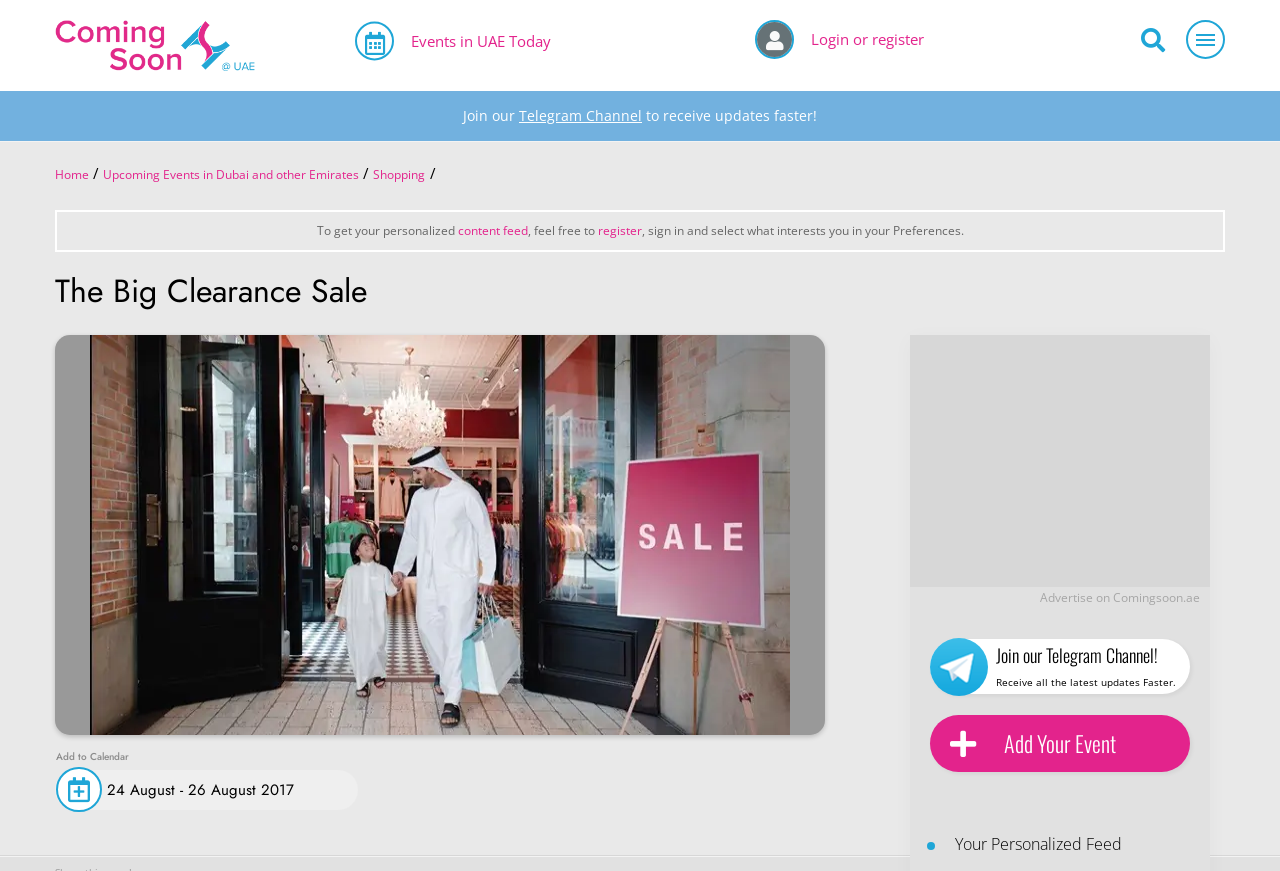Could you indicate the bounding box coordinates of the region to click in order to complete this instruction: "View Advertise on Comingsoon.ae".

[0.812, 0.676, 0.938, 0.696]